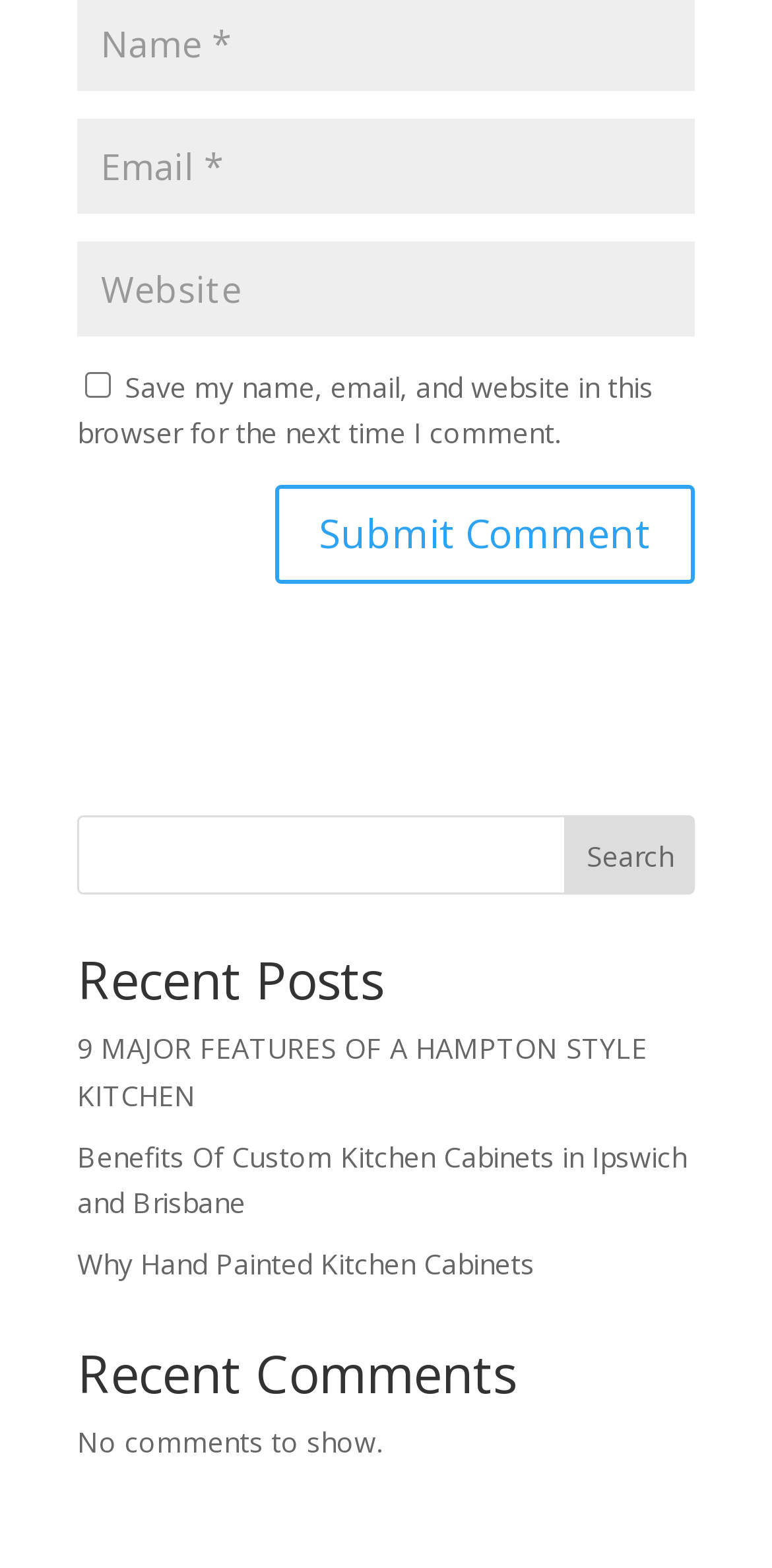Locate the bounding box coordinates of the clickable area needed to fulfill the instruction: "Read recent post".

[0.1, 0.656, 0.838, 0.71]